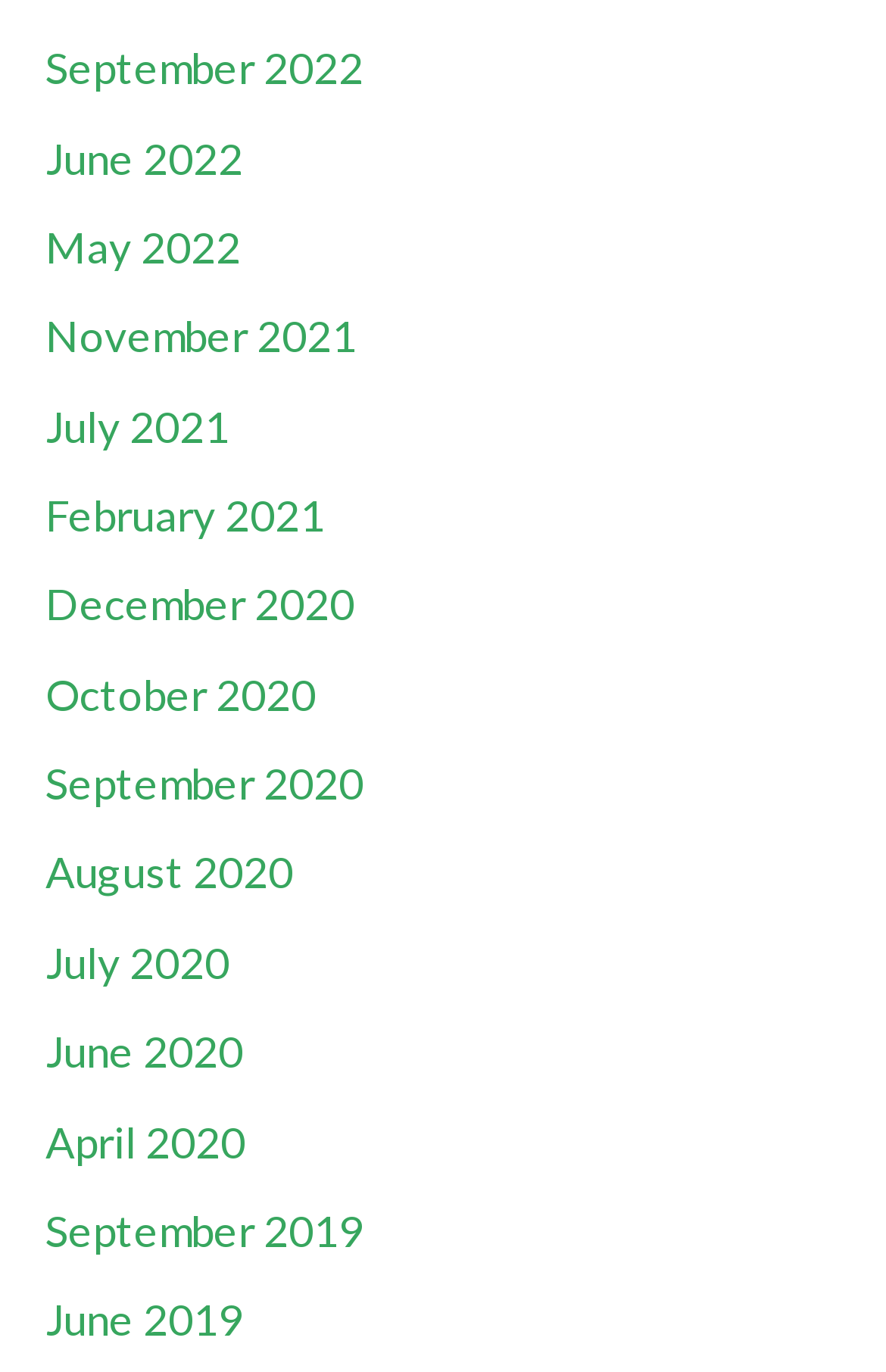Locate the bounding box coordinates of the item that should be clicked to fulfill the instruction: "visit indobet website".

None